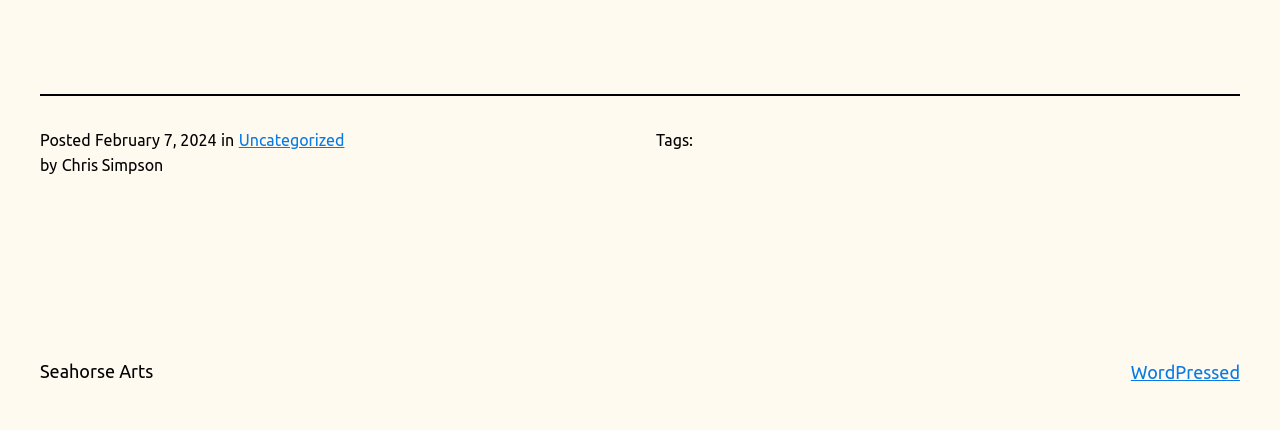How many tags are mentioned in the post?
Identify the answer in the screenshot and reply with a single word or phrase.

No tags mentioned